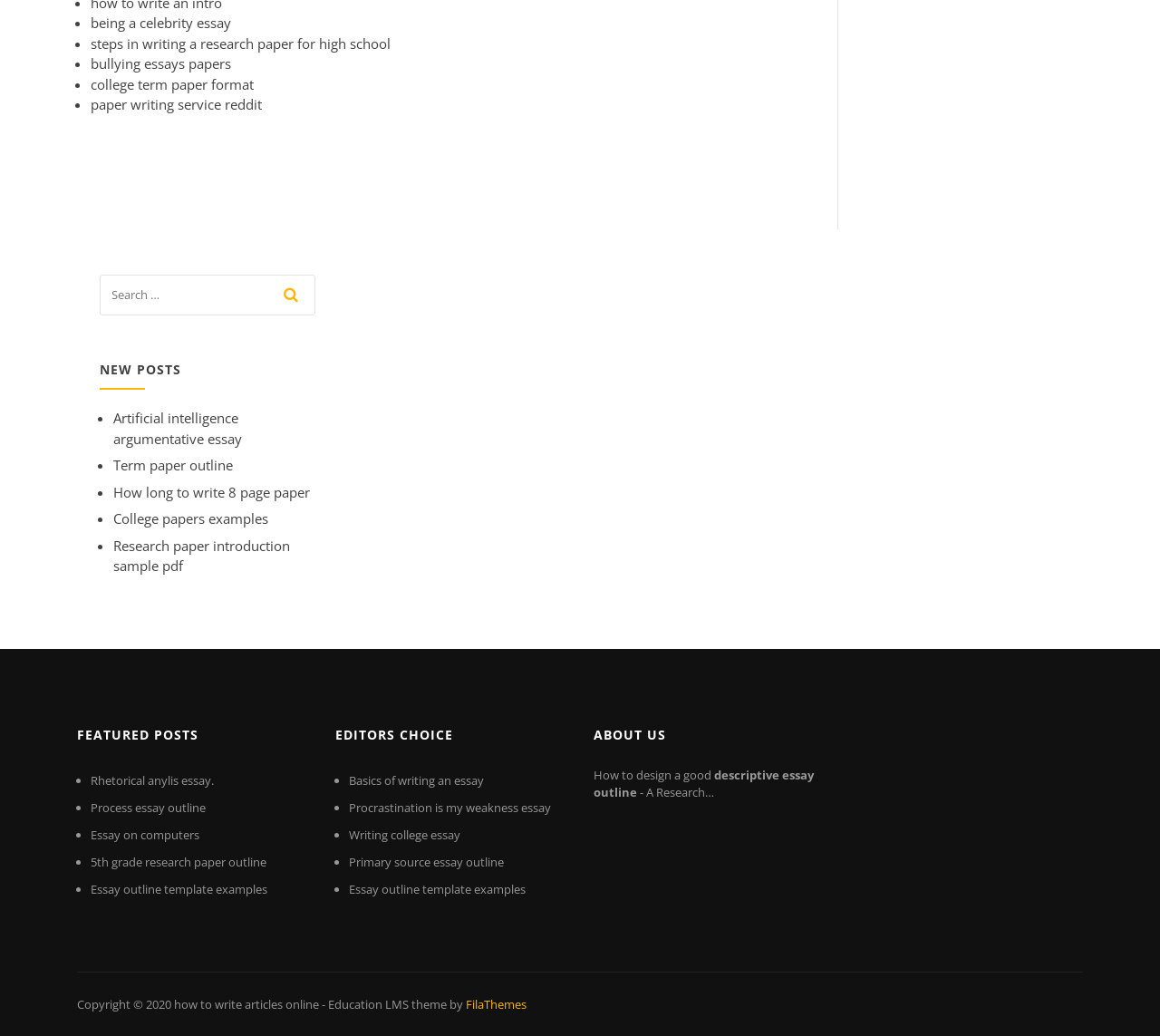Carefully examine the image and provide an in-depth answer to the question: What is the theme of the 'FEATURED POSTS' section?

The 'FEATURED POSTS' section includes links such as 'Rhetorical anylis essay', 'Process essay outline', and 'Essay on computers'. These links suggest that the theme of this section is essay writing.